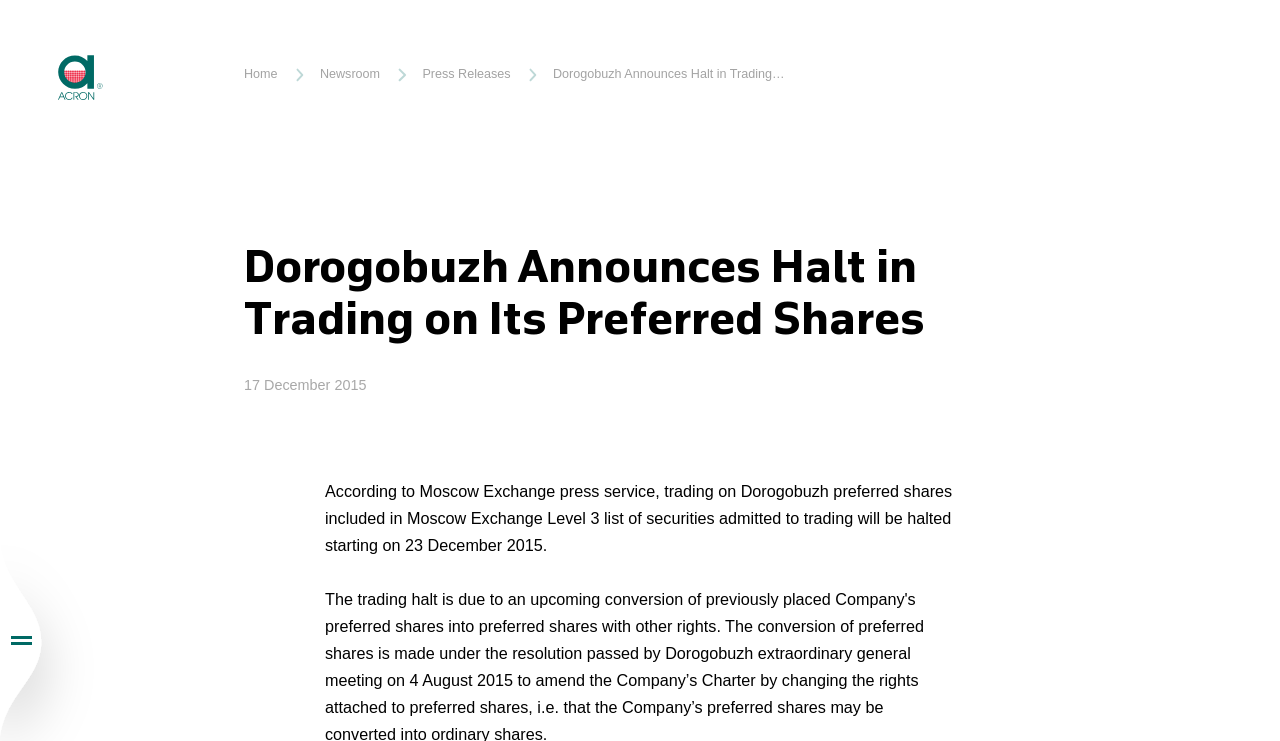Determine the bounding box coordinates of the UI element that matches the following description: "Strategy and Investment Programme". The coordinates should be four float numbers between 0 and 1 in the format [left, top, right, bottom].

[0.5, 0.609, 0.83, 0.659]